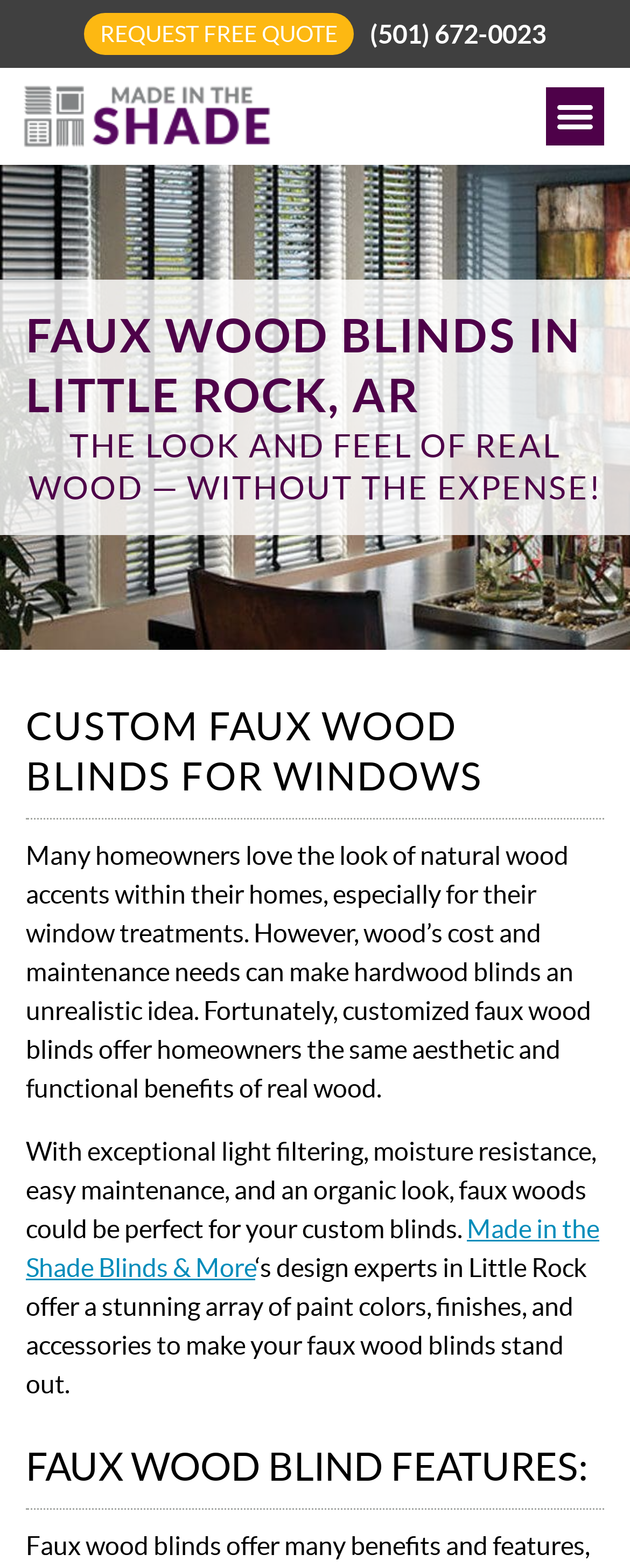Provide a one-word or short-phrase answer to the question:
What is the company name?

Made in the Shade Little Rock